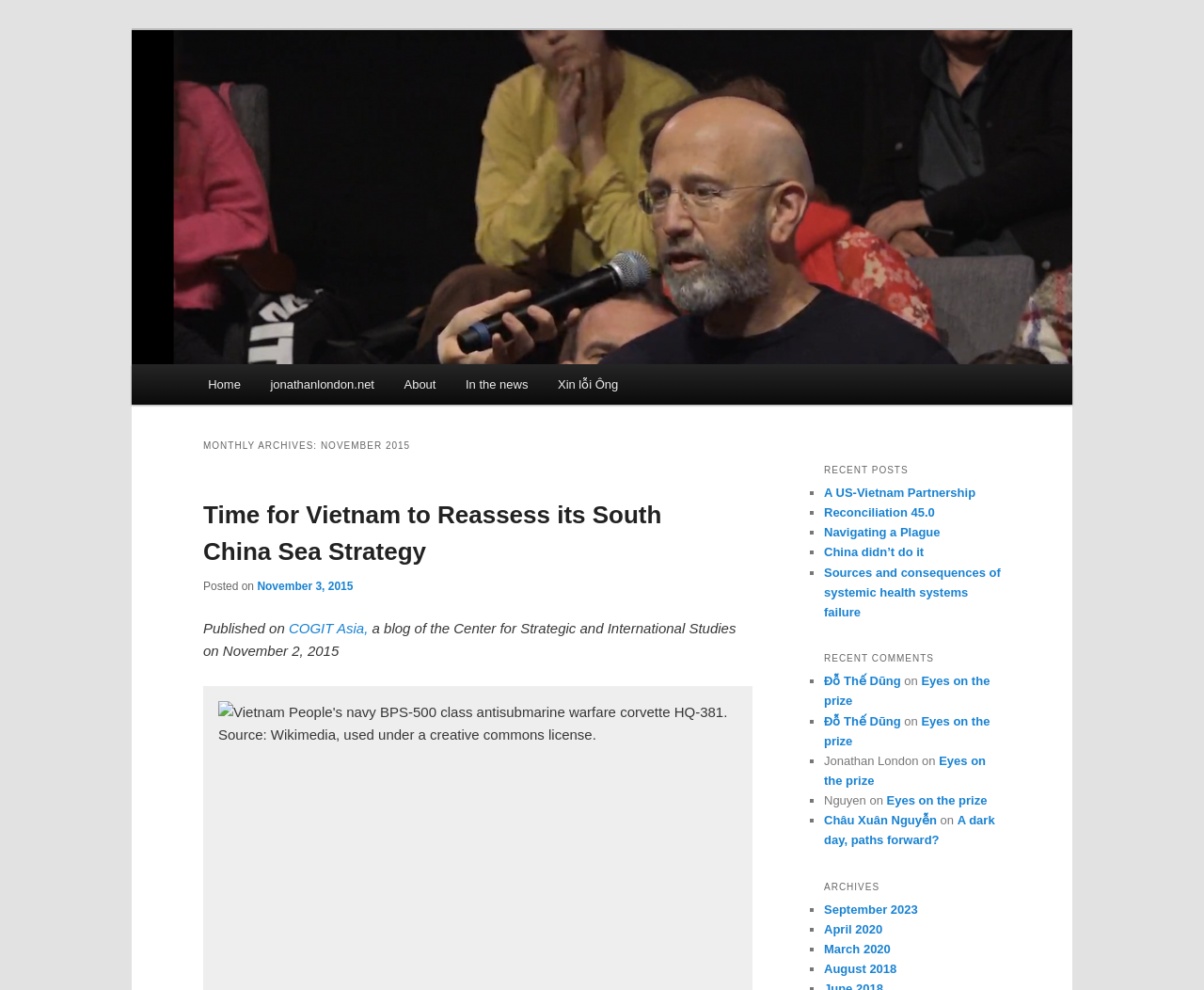Consider the image and give a detailed and elaborate answer to the question: 
How many recent comments are listed on the webpage?

The webpage lists 5 recent comments, which are indicated by the list markers '■' and the corresponding links and text.